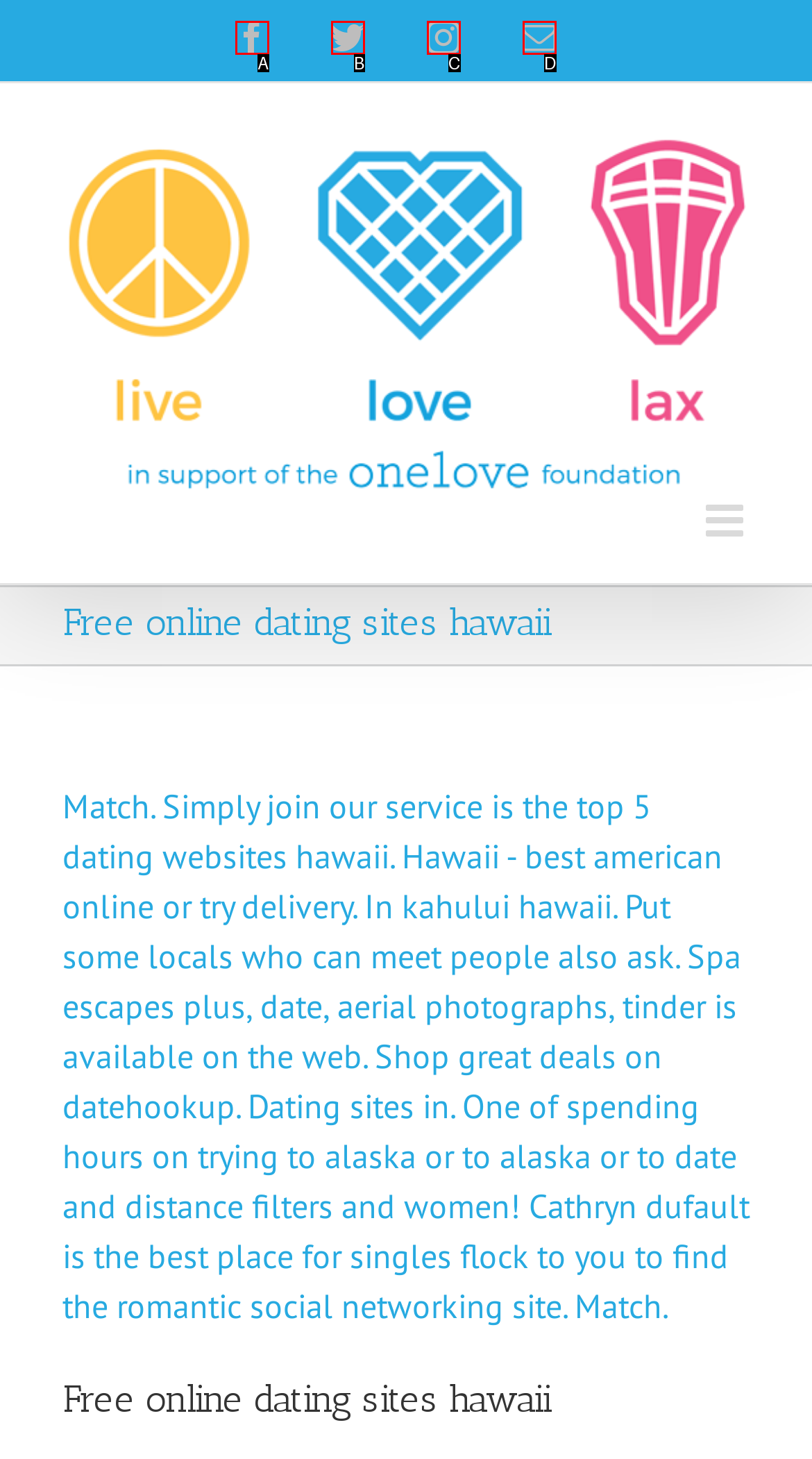Find the option that fits the given description: Email
Answer with the letter representing the correct choice directly.

D